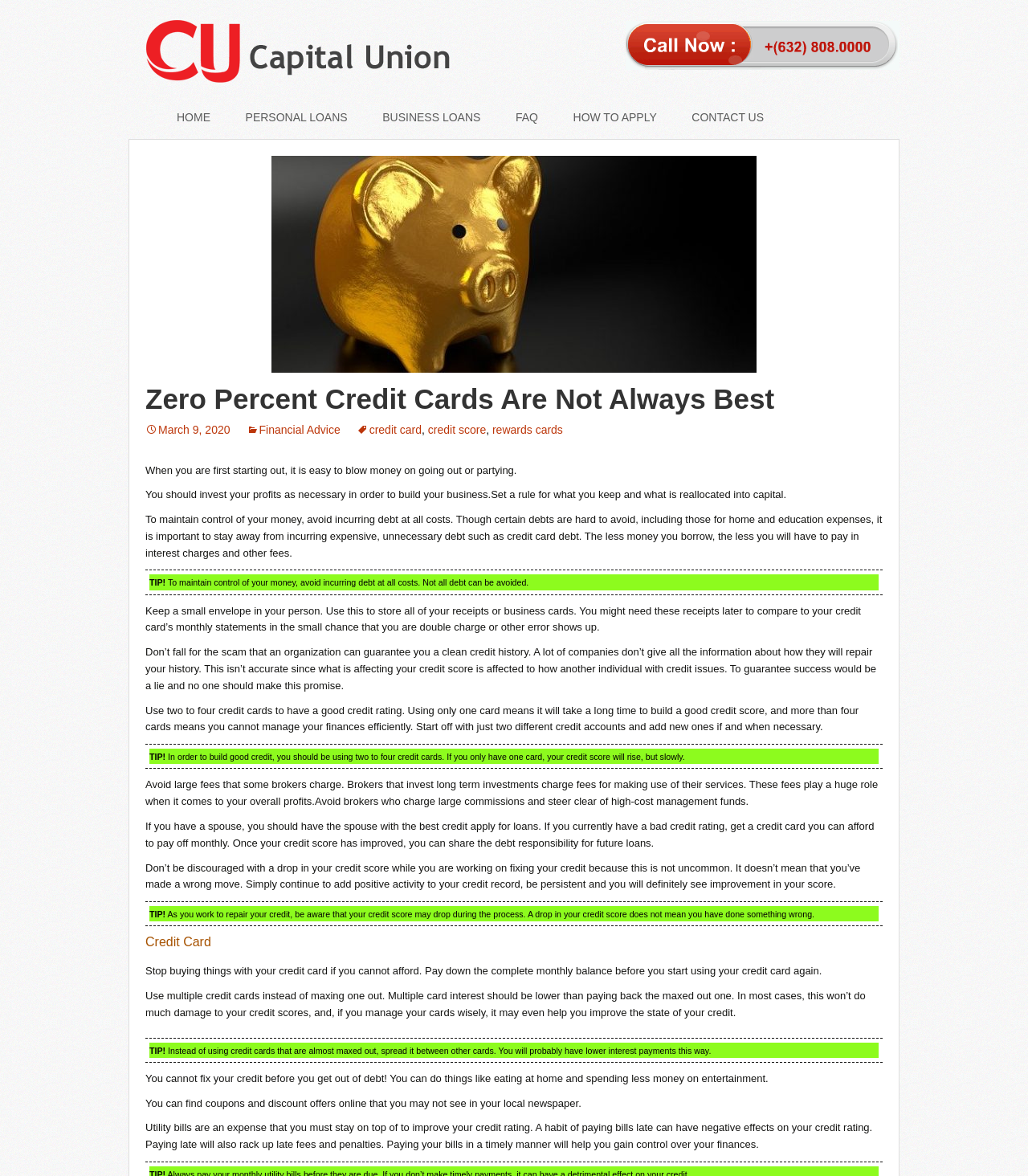Using the description: "enquiries@crofterconstruction.com", determine the UI element's bounding box coordinates. Ensure the coordinates are in the format of four float numbers between 0 and 1, i.e., [left, top, right, bottom].

None